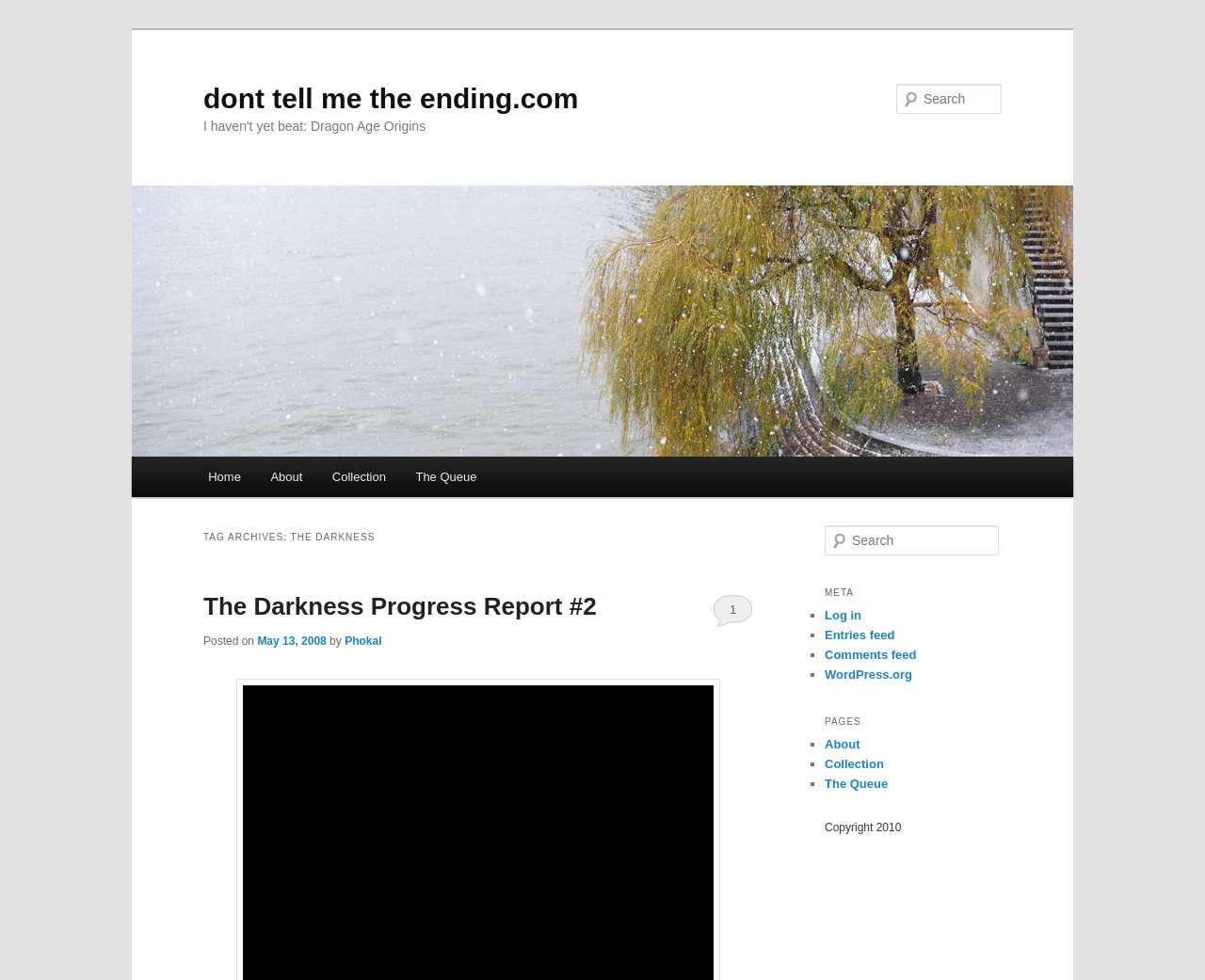Could you determine the bounding box coordinates of the clickable element to complete the instruction: "Click on 'Aged eBay Accounts'"? Provide the coordinates as four float numbers between 0 and 1, i.e., [left, top, right, bottom].

None